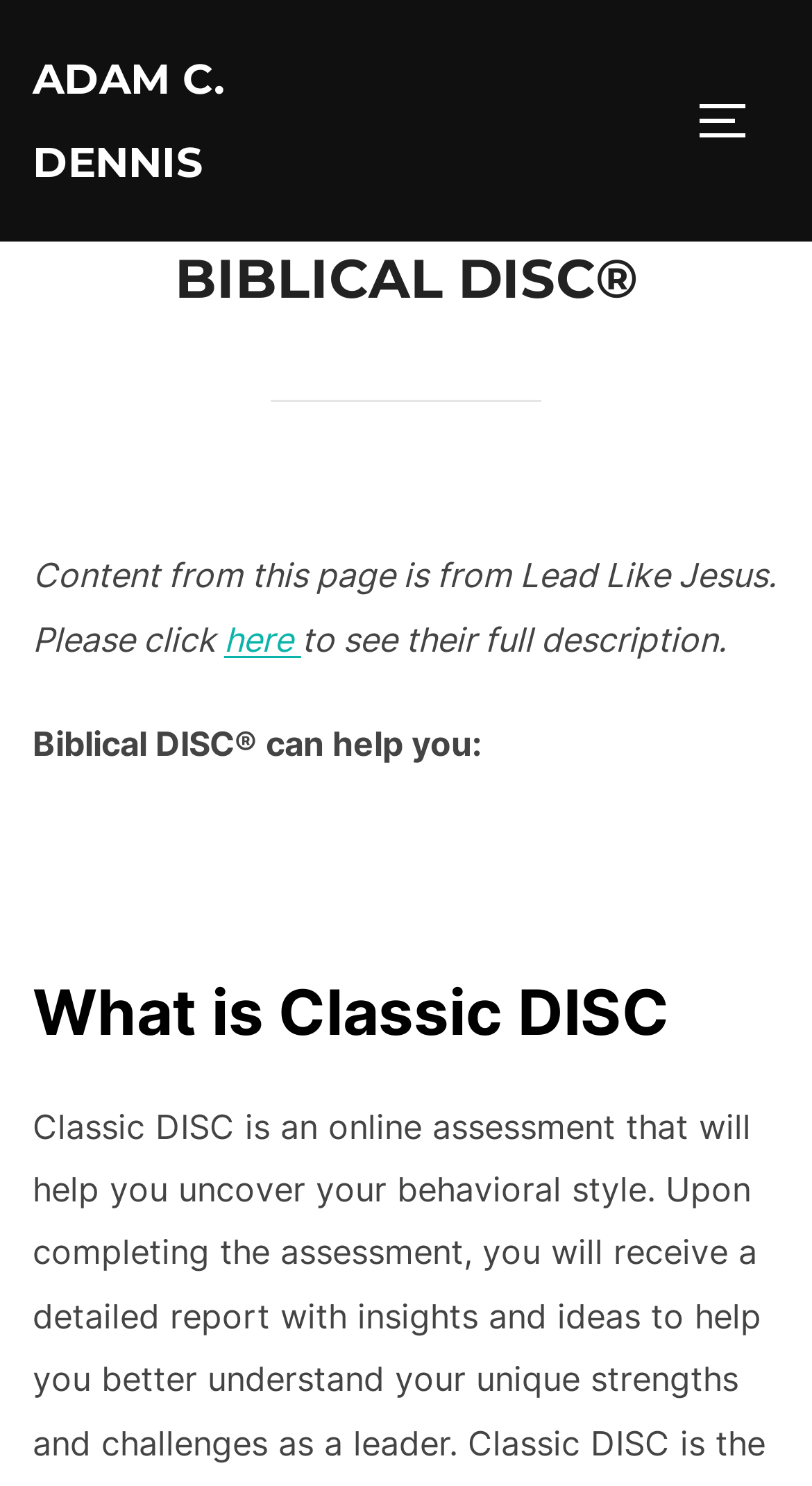Refer to the screenshot and give an in-depth answer to this question: Who is the content provider?

The content provider can be found in the text 'Content from this page is from Lead Like Jesus.' which is located at the top of the webpage.